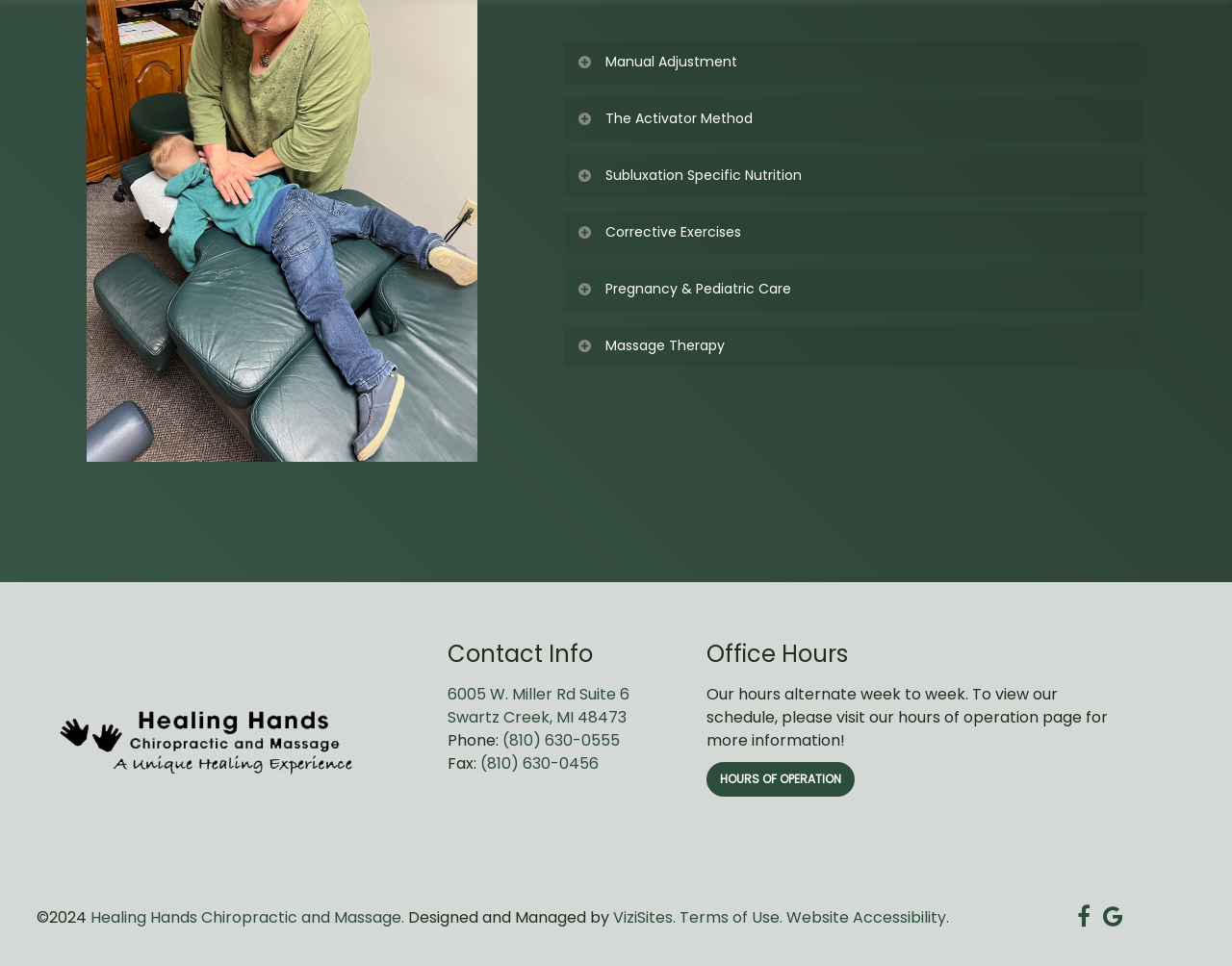What is the focus of chiropractic massage therapy?
Please provide a comprehensive answer based on the contents of the image.

Chiropractic massage therapy concentrates on the way the spine relates to the various joints, nerves, and muscles of the body. By relieving and replacing misaligned spine joints (vertebral subluxations), massage therapy can alleviate pain and tension throughout the back and limbs while generally promoting excellent nervous system health.